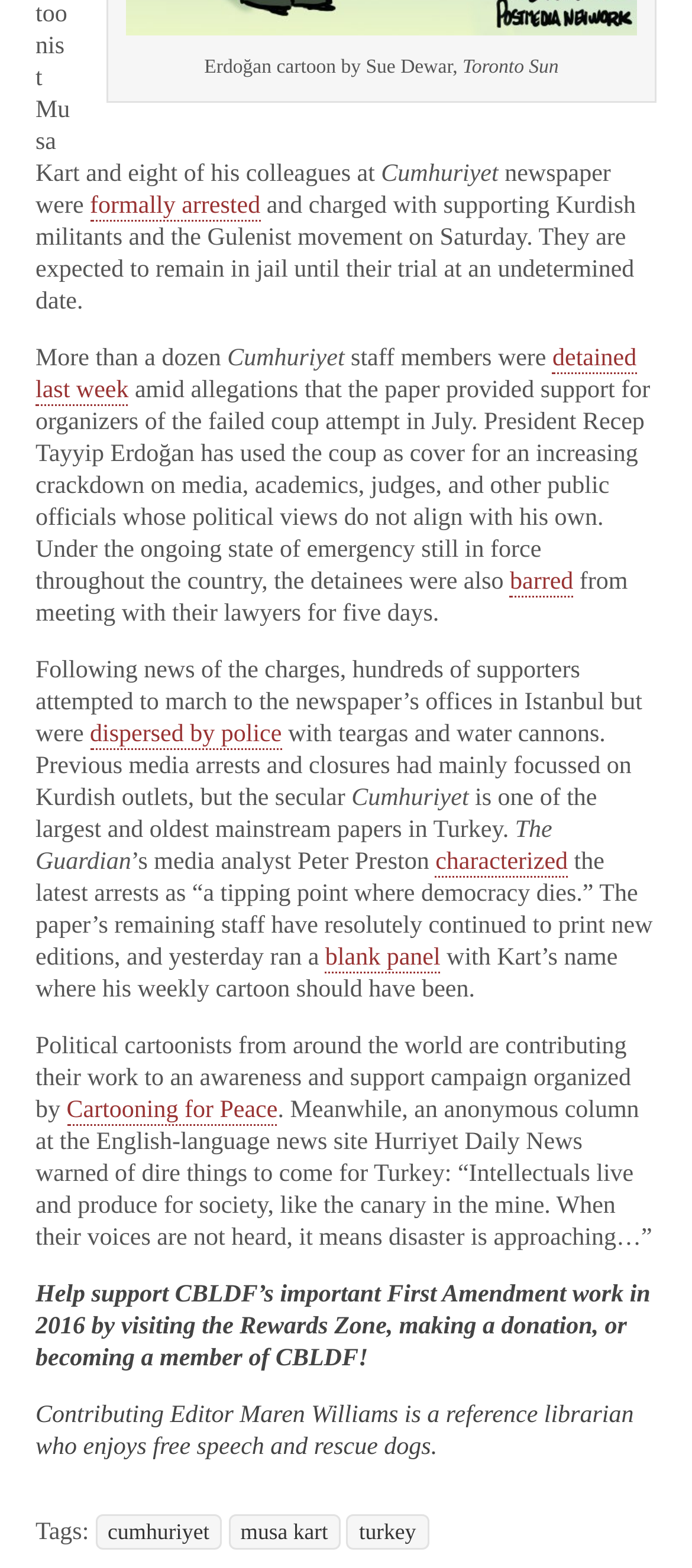Please identify the bounding box coordinates of the area that needs to be clicked to fulfill the following instruction: "click barred."

[0.737, 0.363, 0.828, 0.381]